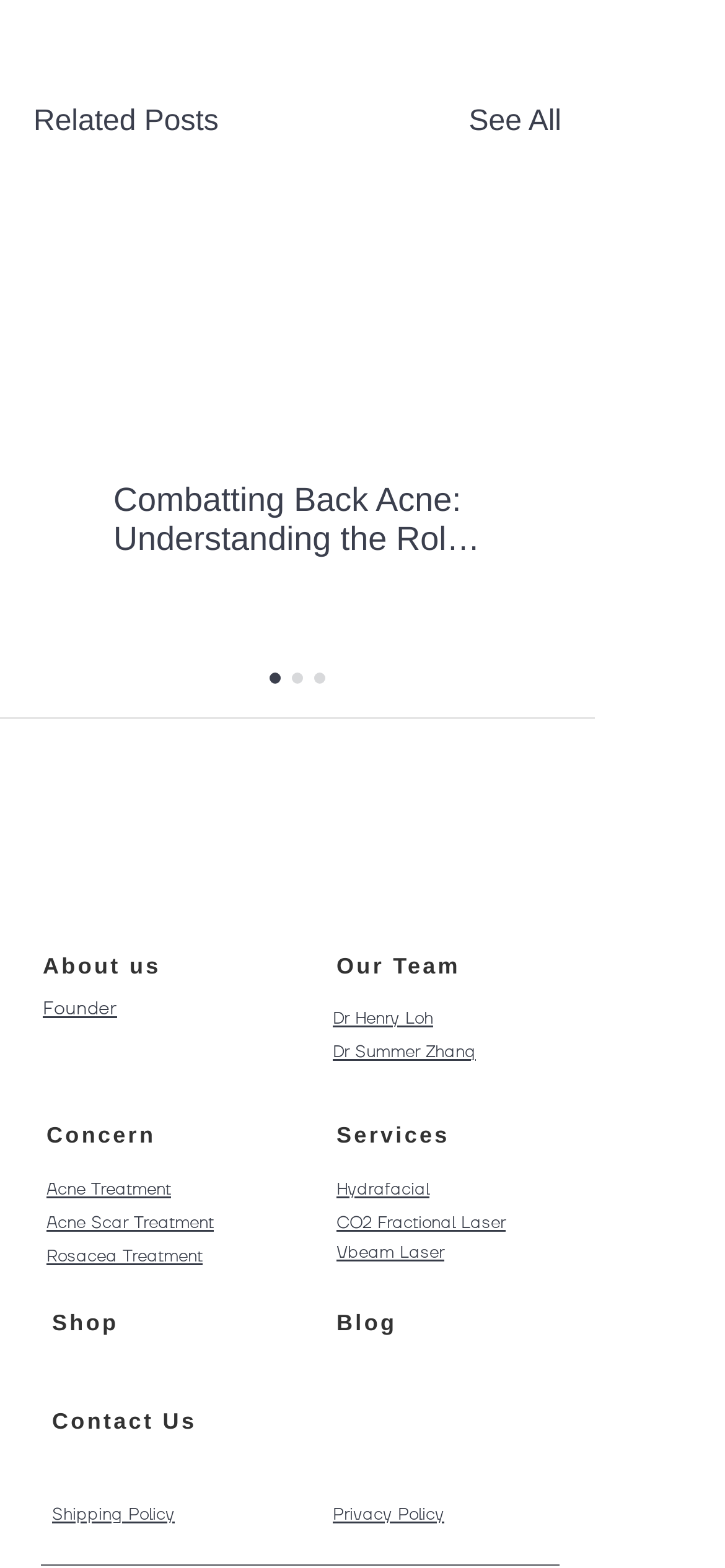Is there a 'Shop' section?
Offer a detailed and exhaustive answer to the question.

There is a 'Shop' section on the webpage, which is a link located at the bottom of the page.